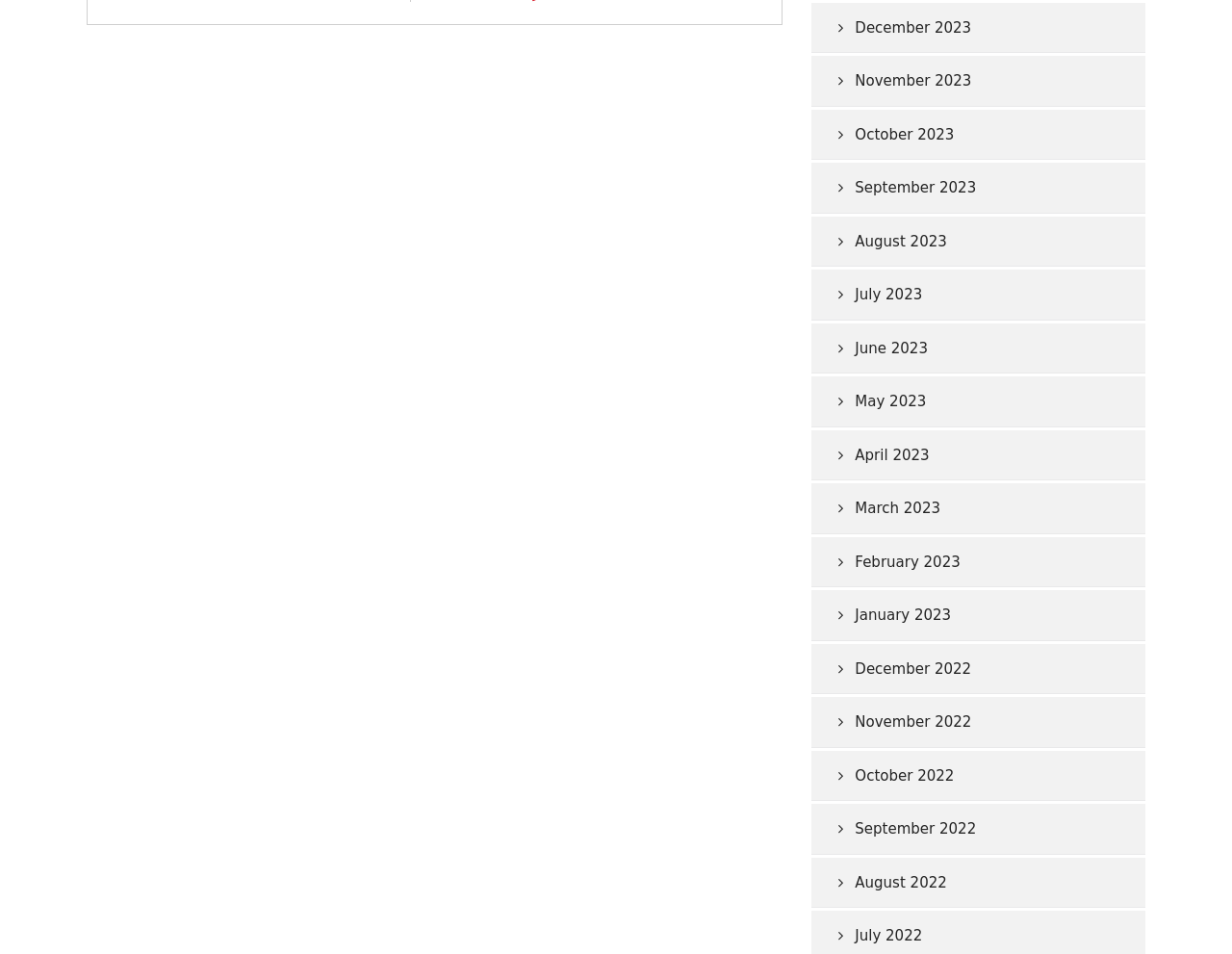Please find the bounding box coordinates of the element's region to be clicked to carry out this instruction: "View August 2022".

[0.659, 0.899, 0.918, 0.952]